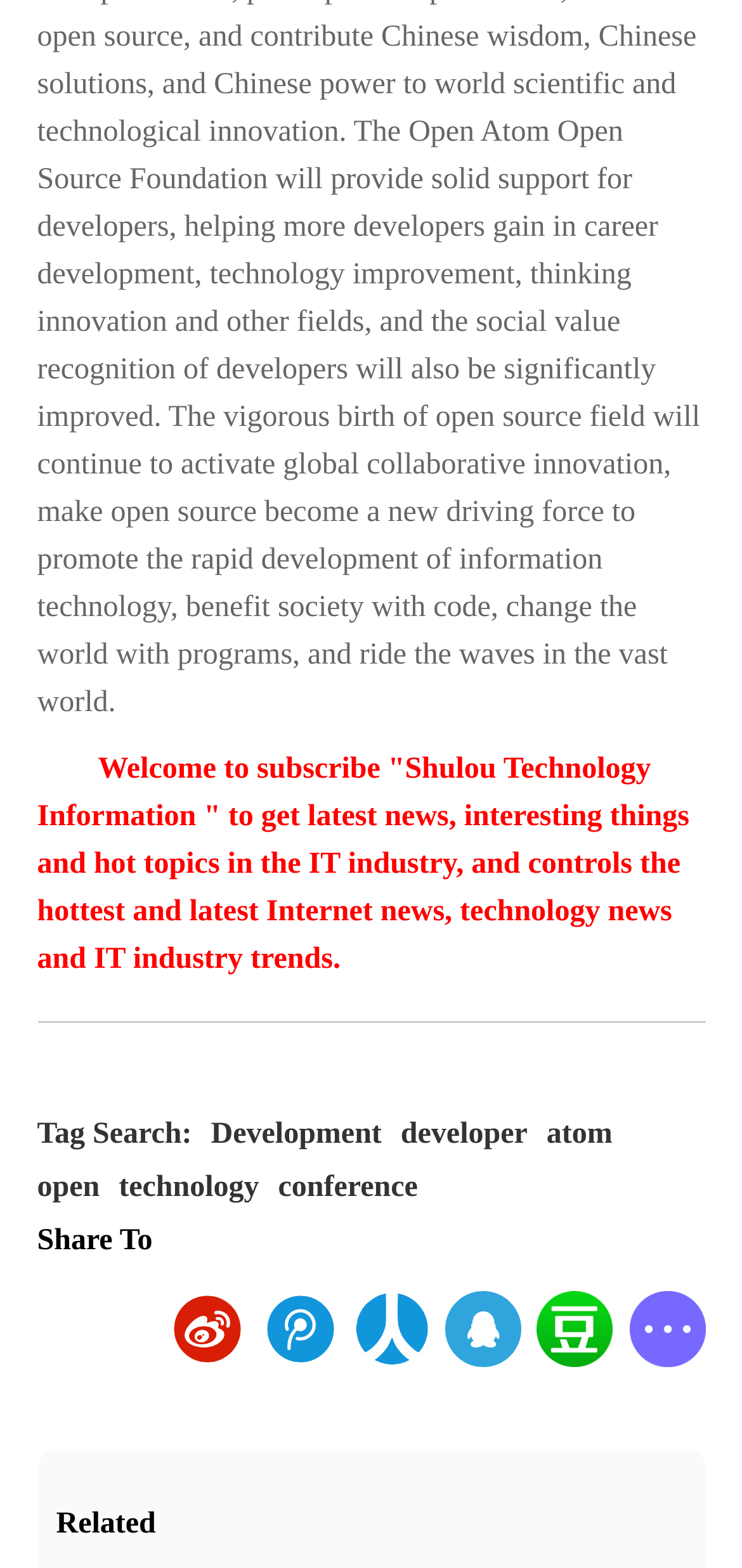Could you highlight the region that needs to be clicked to execute the instruction: "Click on Development"?

[0.284, 0.712, 0.514, 0.734]